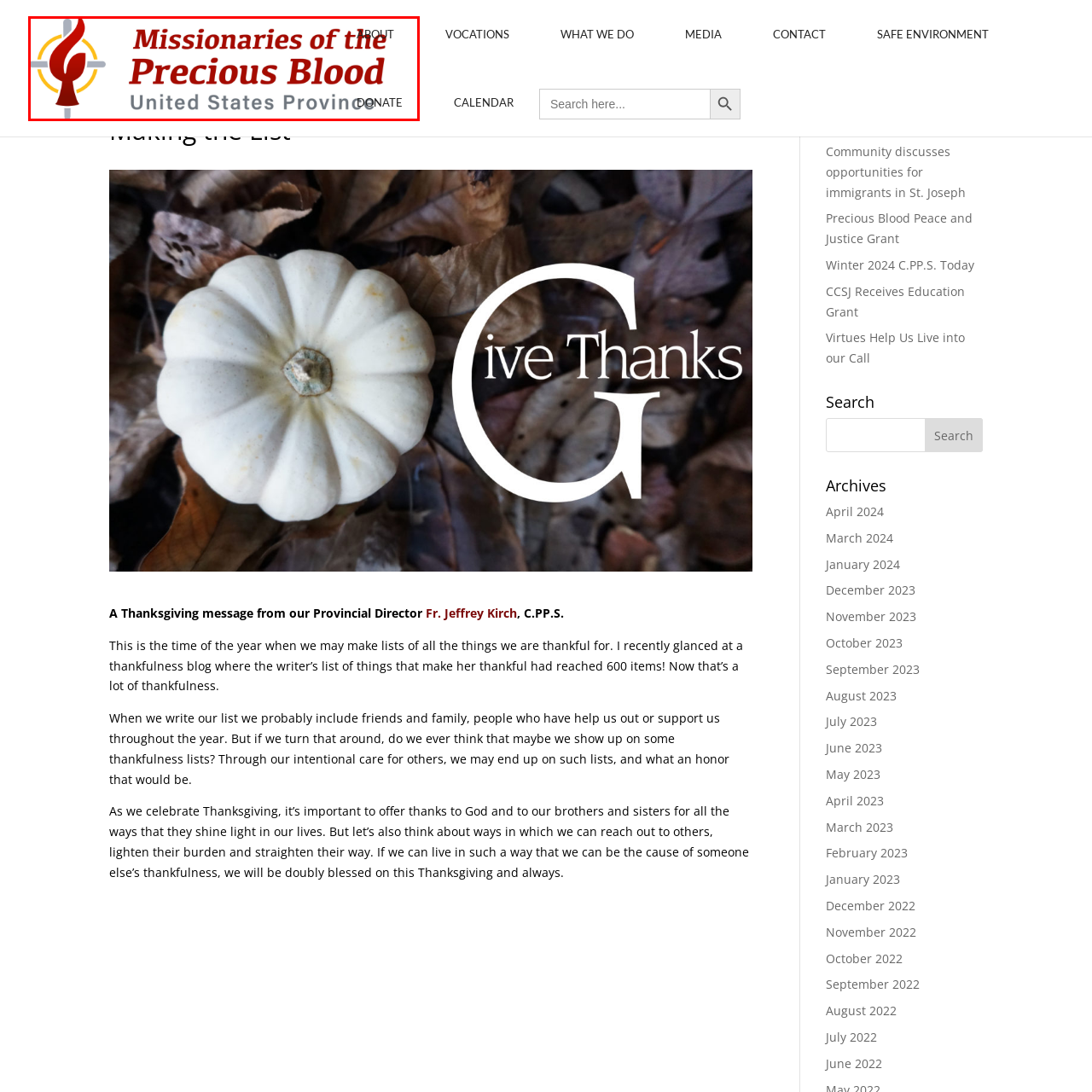What are the two navigational links provided? Observe the image within the red bounding box and give a one-word or short-phrase answer.

ABOUT and DONATE